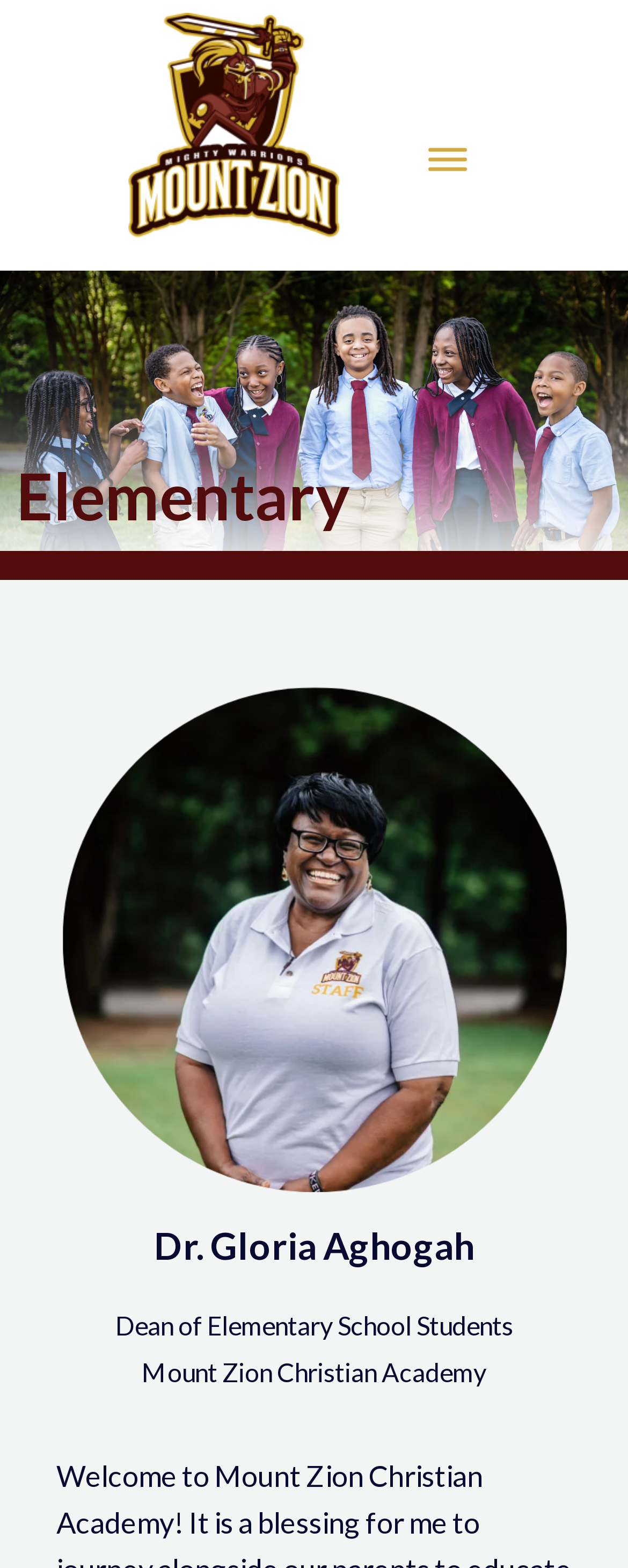Provide the bounding box coordinates for the UI element that is described as: "aria-label="Toggle Menu"".

[0.681, 0.094, 0.742, 0.109]